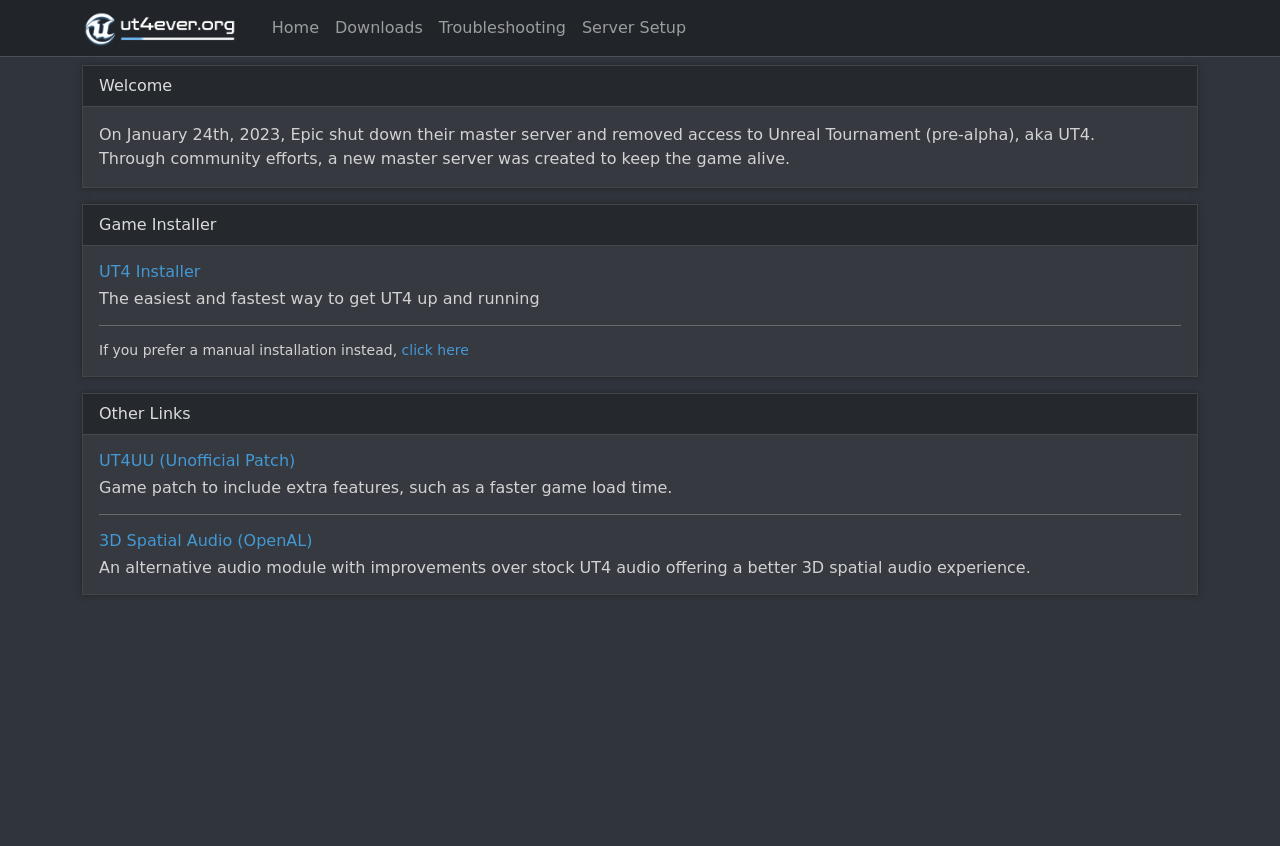Please provide the bounding box coordinates for the element that needs to be clicked to perform the following instruction: "Click on the UT4 Installer link". The coordinates should be given as four float numbers between 0 and 1, i.e., [left, top, right, bottom].

[0.077, 0.31, 0.923, 0.332]